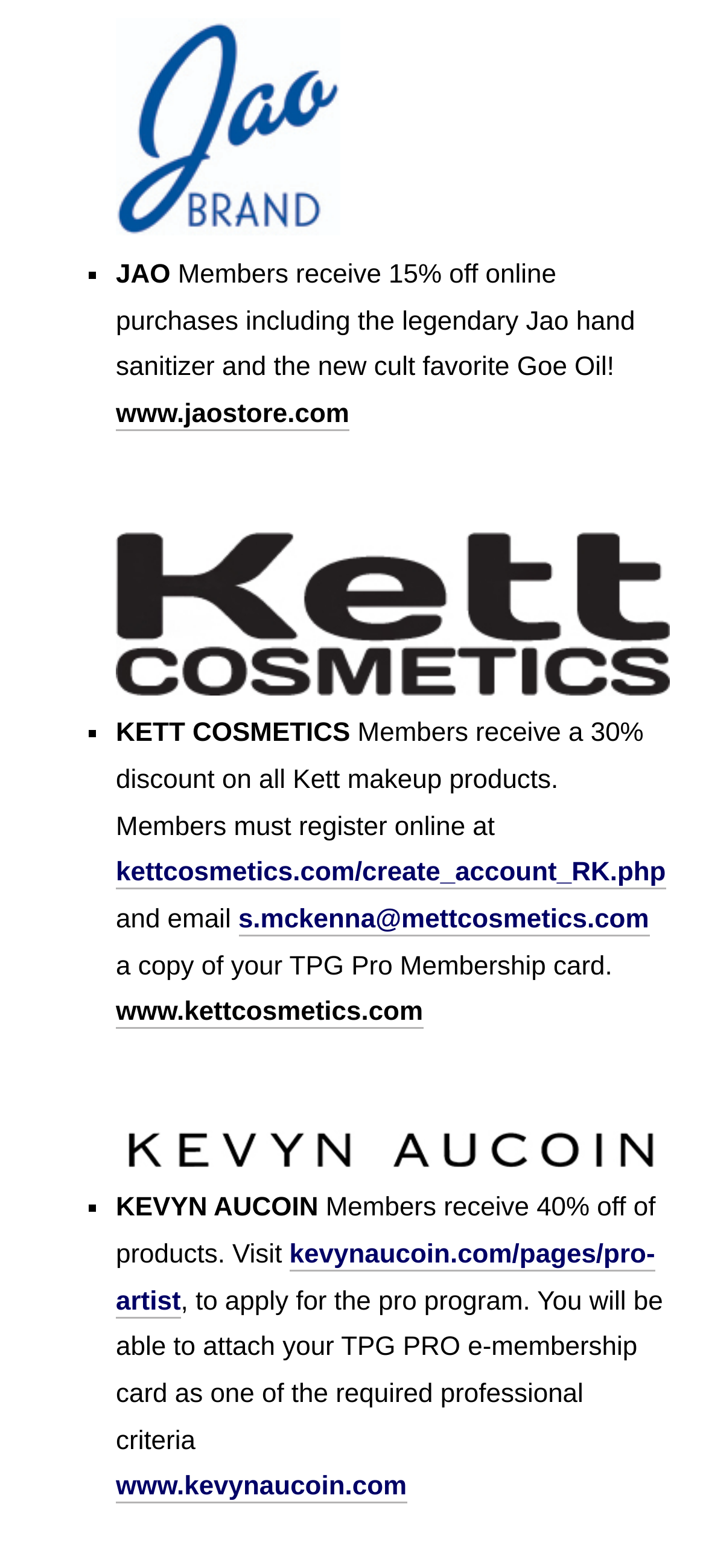How many brands are listed on this page?
Please ensure your answer is as detailed and informative as possible.

I counted the number of brand logos and names listed on the page, which are Jao Brands, Kett Cosmetics, and Kevyn Aucoin, so there are 3 brands in total.